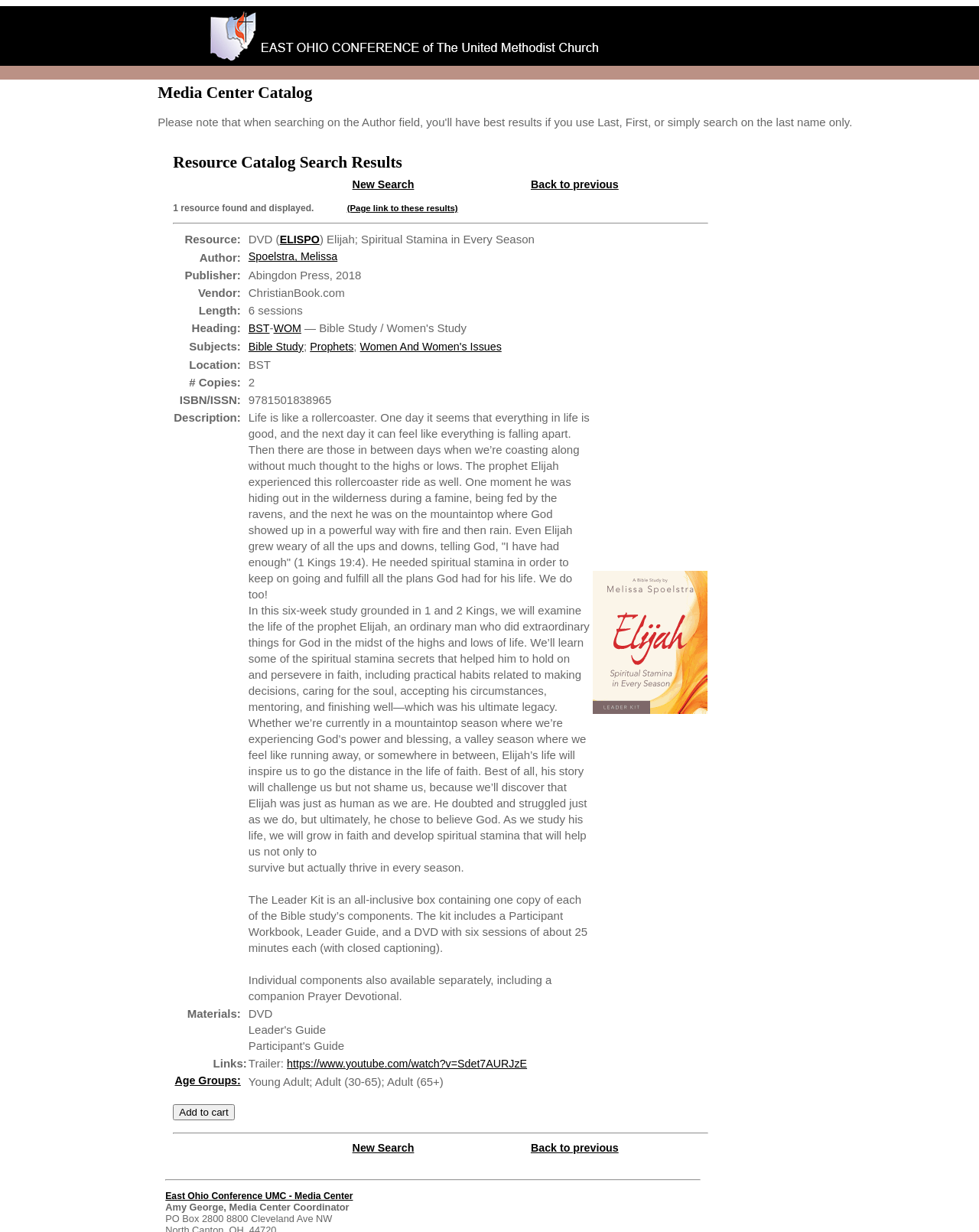Can you pinpoint the bounding box coordinates for the clickable element required for this instruction: "View the resource details"? The coordinates should be four float numbers between 0 and 1, i.e., [left, top, right, bottom].

[0.253, 0.187, 0.605, 0.202]